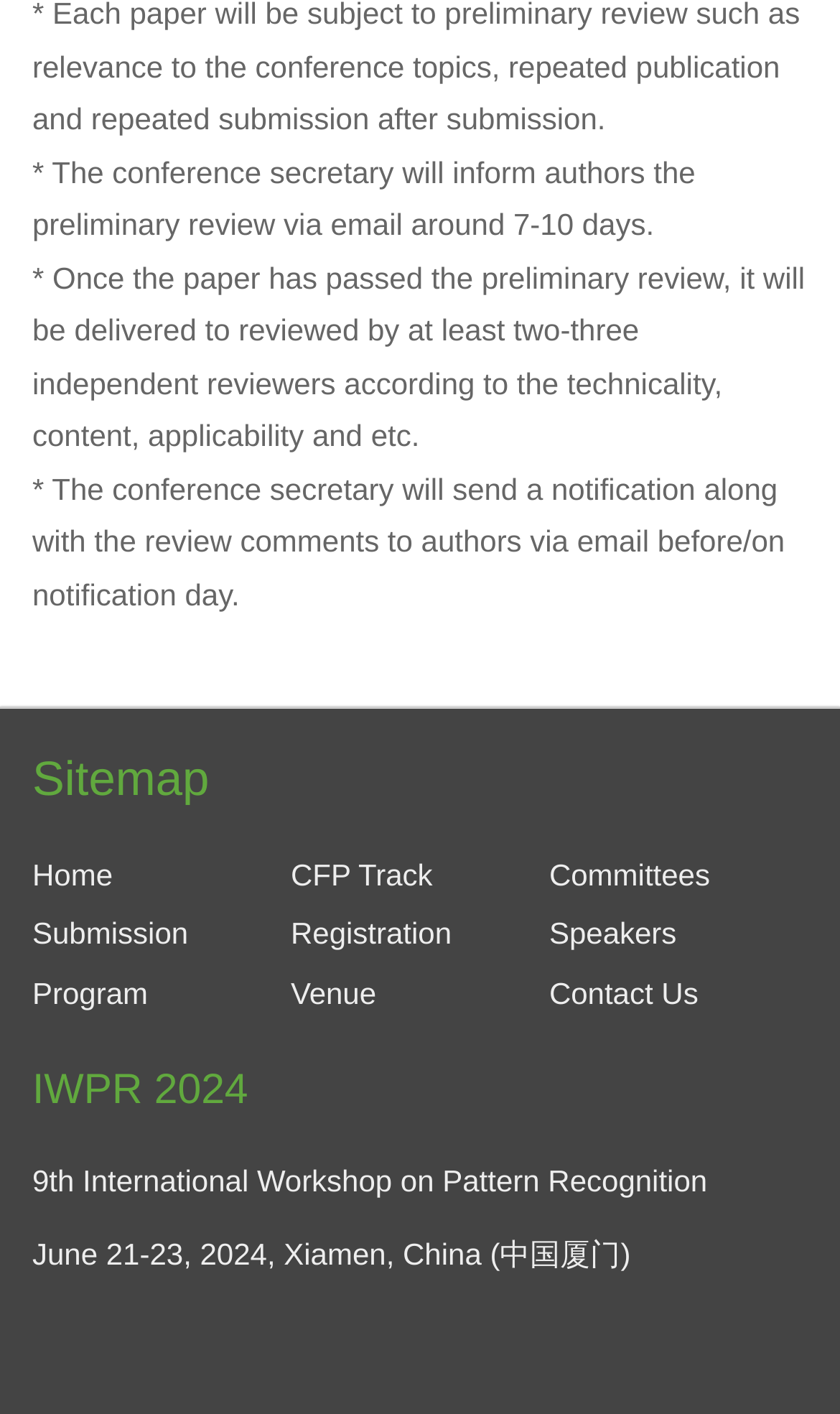Based on the element description CFP Track, identify the bounding box coordinates for the UI element. The coordinates should be in the format (top-left x, top-left y, bottom-right x, bottom-right y) and within the 0 to 1 range.

[0.346, 0.606, 0.515, 0.631]